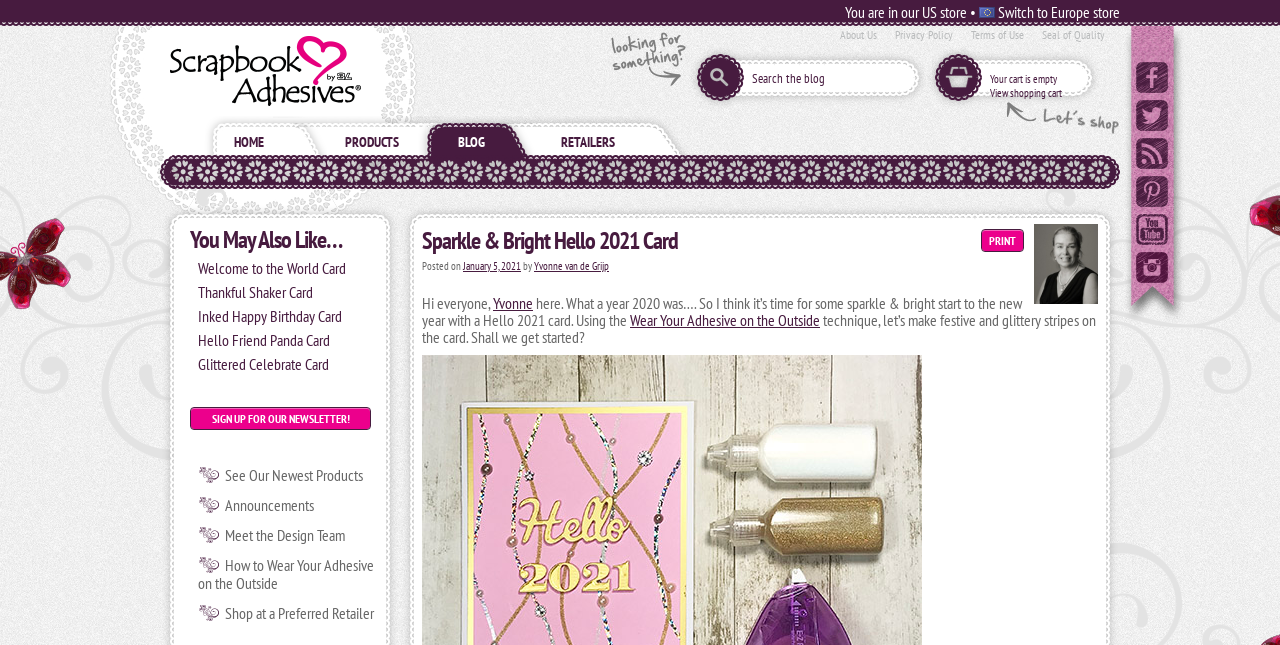Please determine the bounding box coordinates of the clickable area required to carry out the following instruction: "Click on Back to Top ↑". The coordinates must be four float numbers between 0 and 1, represented as [left, top, right, bottom].

None